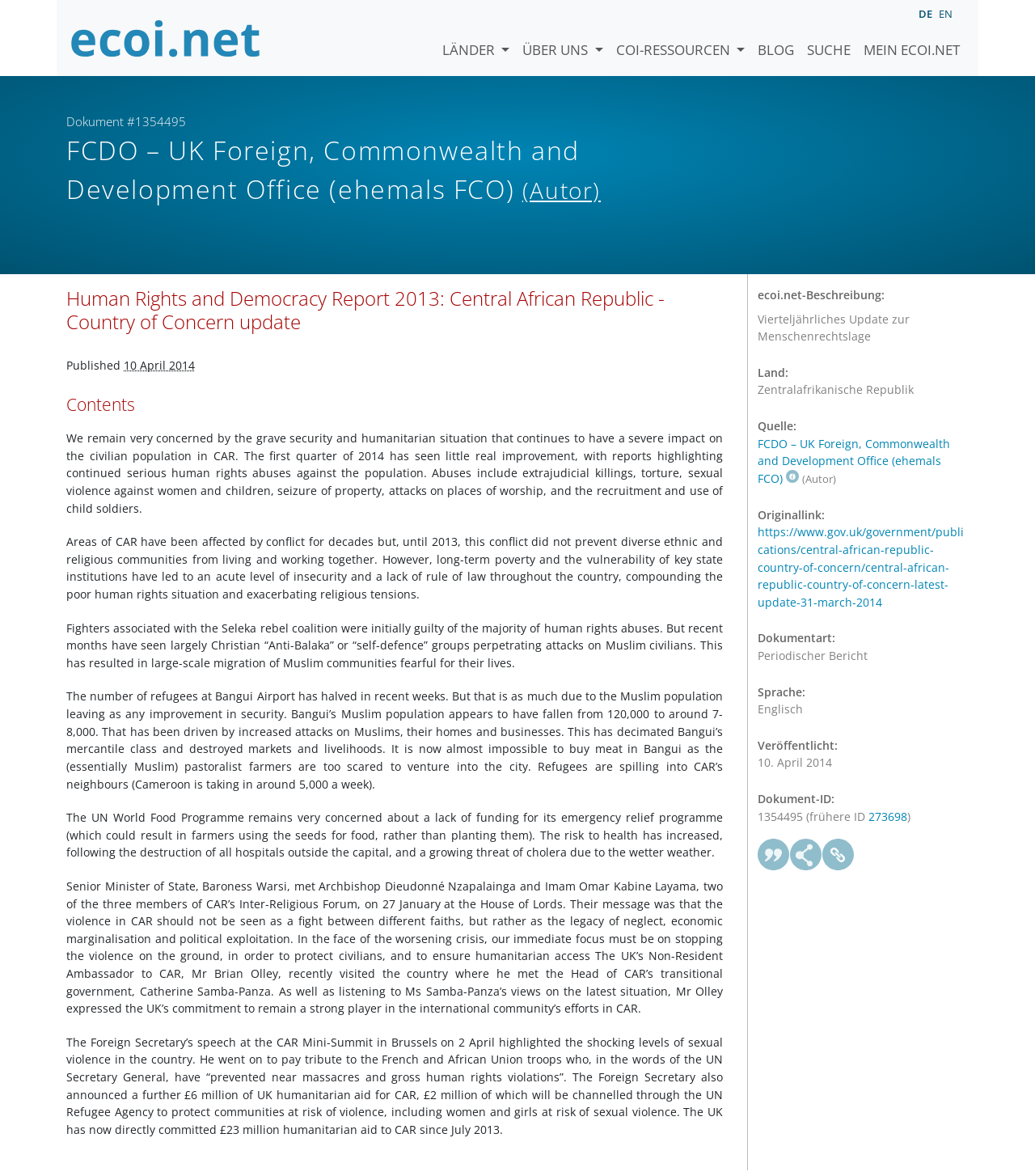Detail the various sections and features of the webpage.

This webpage is about the Human Rights and Democracy Report 2013, specifically focusing on the Central African Republic as a Country of Concern. The page is divided into several sections. At the top, there is a navigation bar with links to different parts of the website, including "LÄNDER", "ÜBER UNS", "COI-RESSOURCEN", "BLOG", "SUCHE", and "MEIN ECOI.NET". 

Below the navigation bar, there is a heading that displays the title of the report, followed by the author's name and a description of the document. The main content of the page is divided into sections, including "Contents", which provides an overview of the report, and a detailed description of the human rights situation in the Central African Republic.

The report highlights the grave security and humanitarian situation in the country, including extrajudicial killings, torture, sexual violence, and the recruitment and use of child soldiers. It also mentions the impact of the conflict on the civilian population, including the displacement of Muslim communities and the destruction of markets and livelihoods.

The page also includes a section on the UK's response to the crisis, including a meeting between the Senior Minister of State and the Inter-Religious Forum, and the UK's commitment to providing humanitarian aid to the country.

On the right side of the page, there is a description list that provides additional information about the document, including the source, language, and publication date. There are also links to cite the document, share it, and access the permalink.